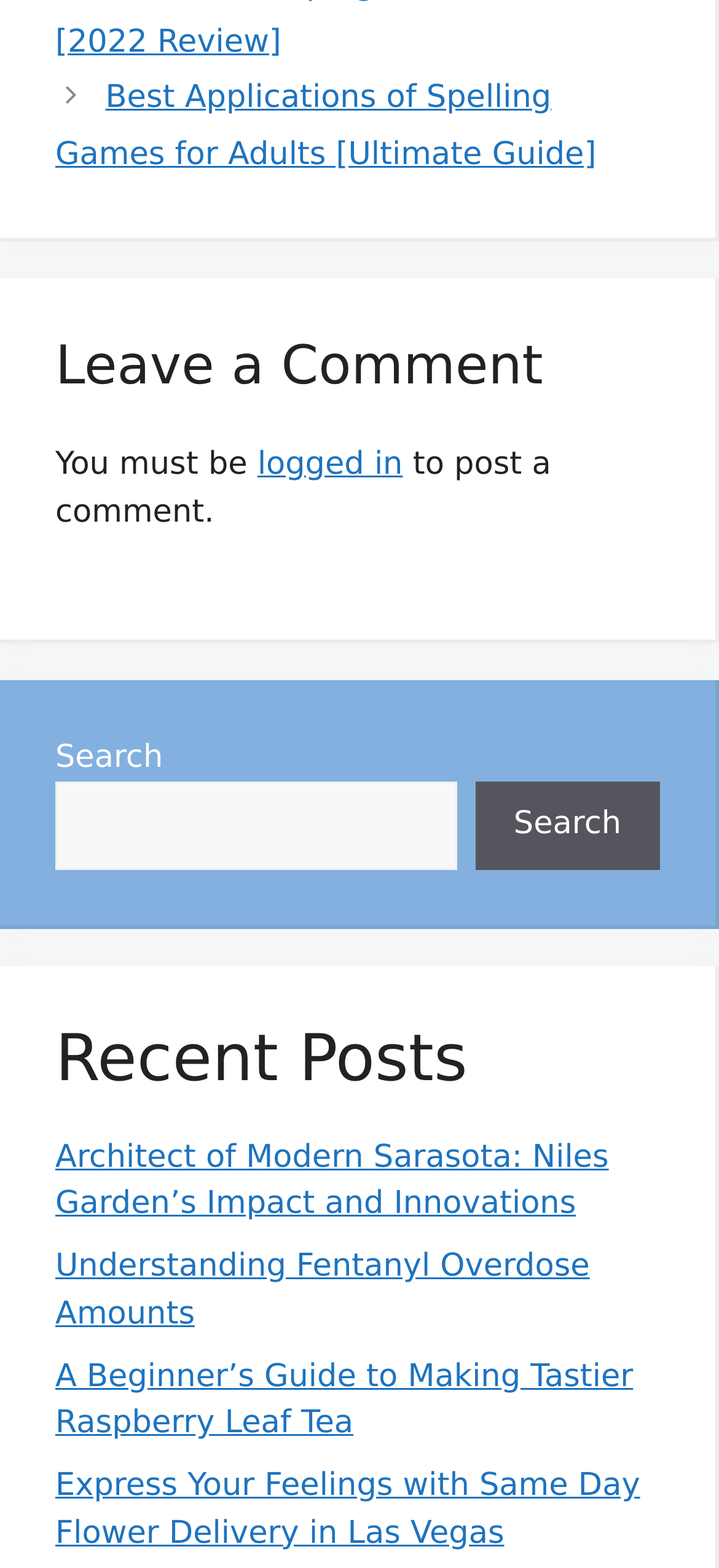Find and specify the bounding box coordinates that correspond to the clickable region for the instruction: "click the search button".

None